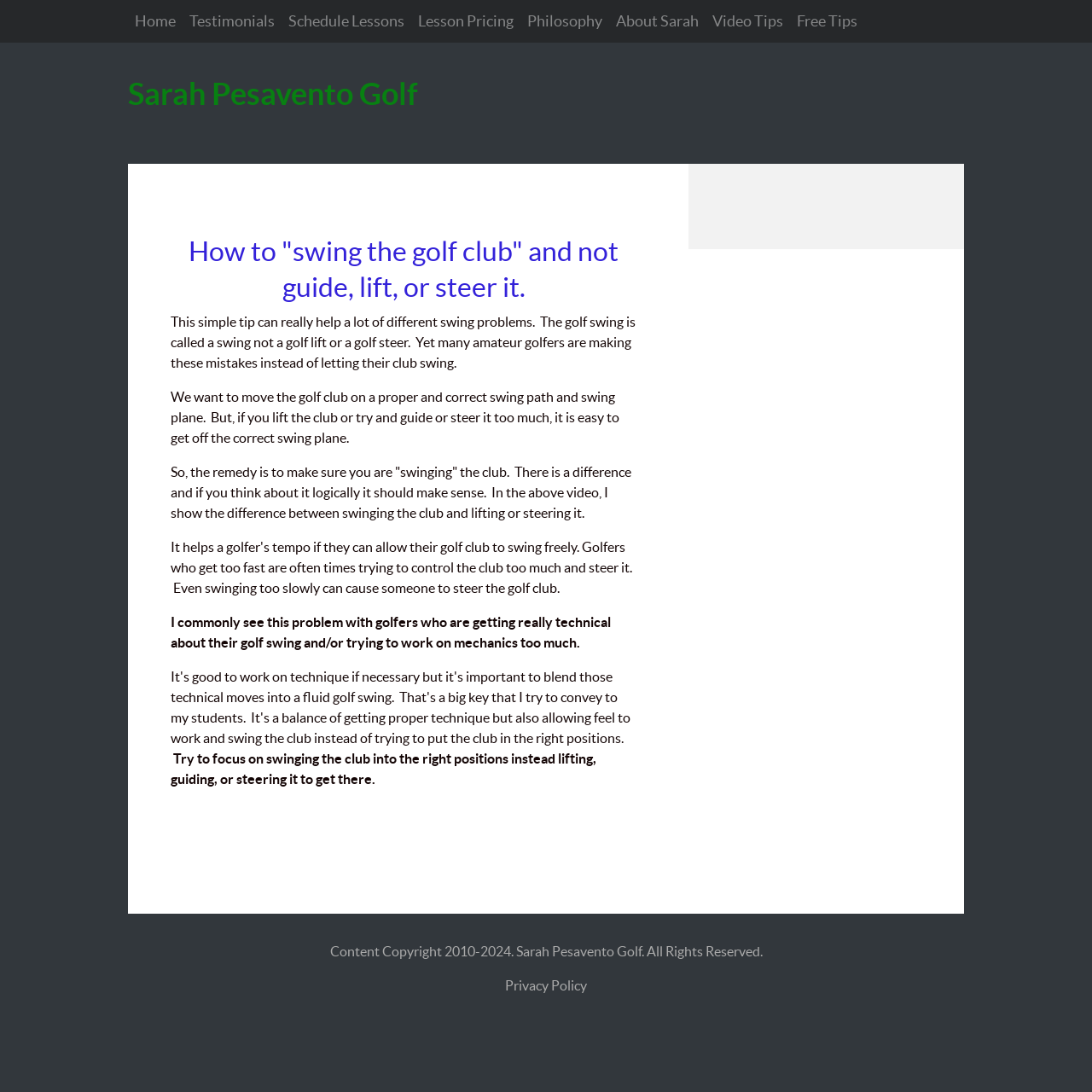With reference to the screenshot, provide a detailed response to the question below:
Who is the author of this webpage?

The link 'Sarah Pesavento Golf' at the top of the webpage suggests that Sarah Pesavento is the author or owner of the webpage.